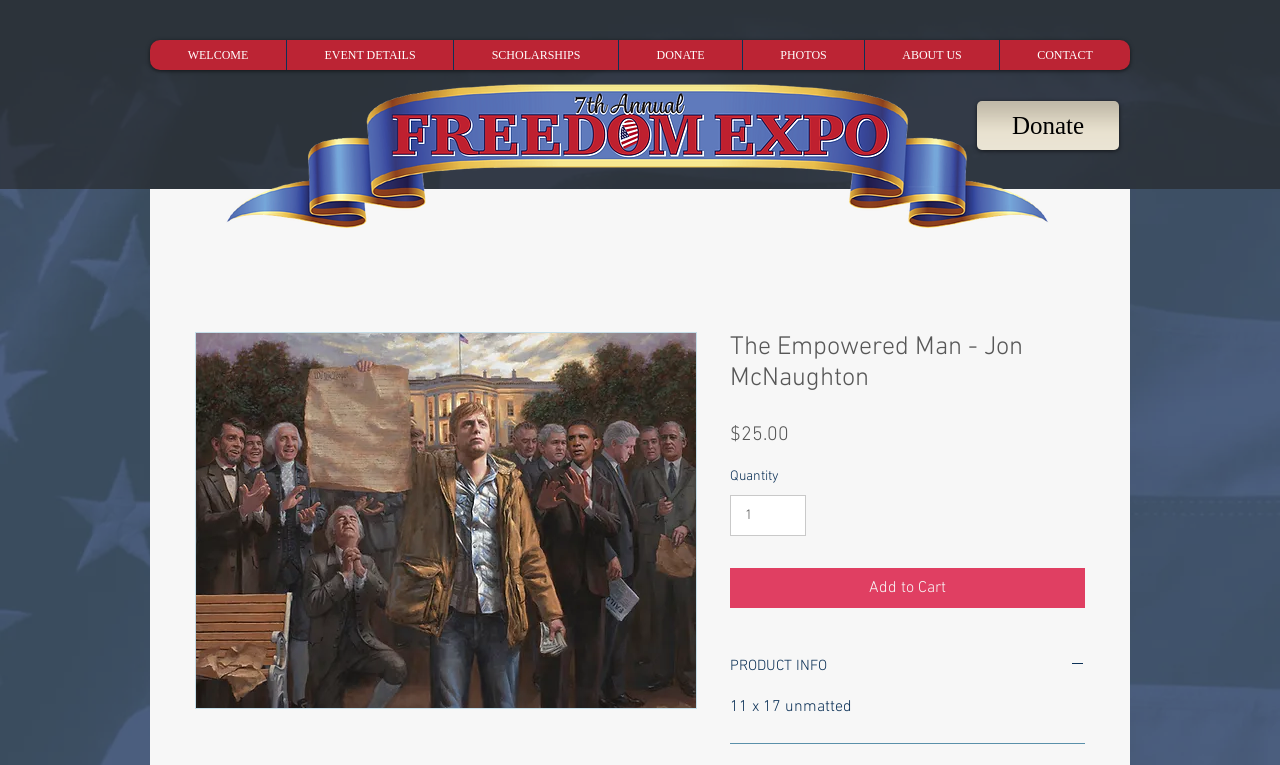Can you pinpoint the bounding box coordinates for the clickable element required for this instruction: "Click on the WELCOME link"? The coordinates should be four float numbers between 0 and 1, i.e., [left, top, right, bottom].

[0.117, 0.052, 0.223, 0.092]